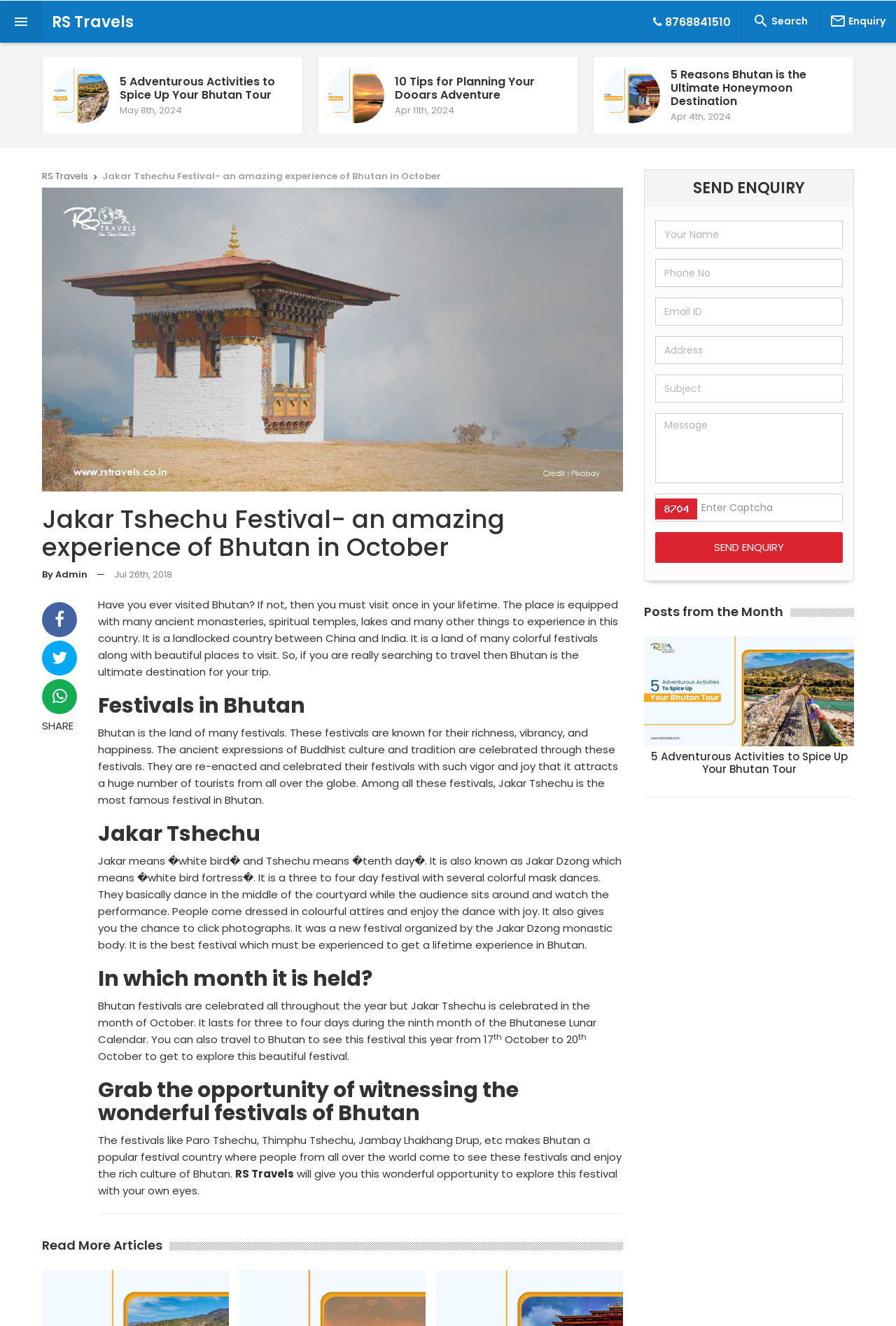What is the purpose of the 'SEND ENQUIRY' button?
Please provide a single word or phrase as your answer based on the screenshot.

To send an enquiry